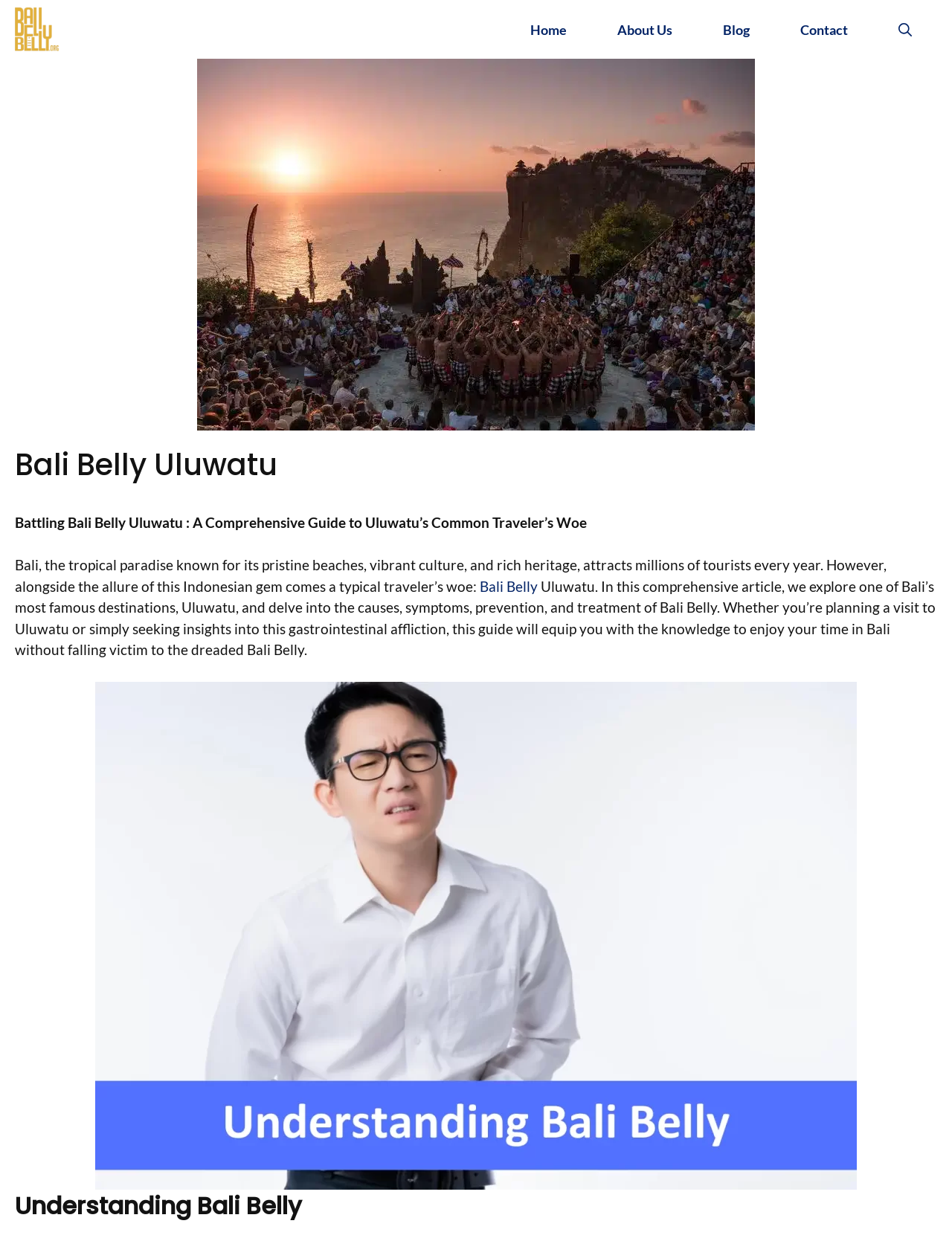Please specify the bounding box coordinates of the clickable section necessary to execute the following command: "View the 'Understanding Bali Belly' image".

[0.1, 0.551, 0.9, 0.961]